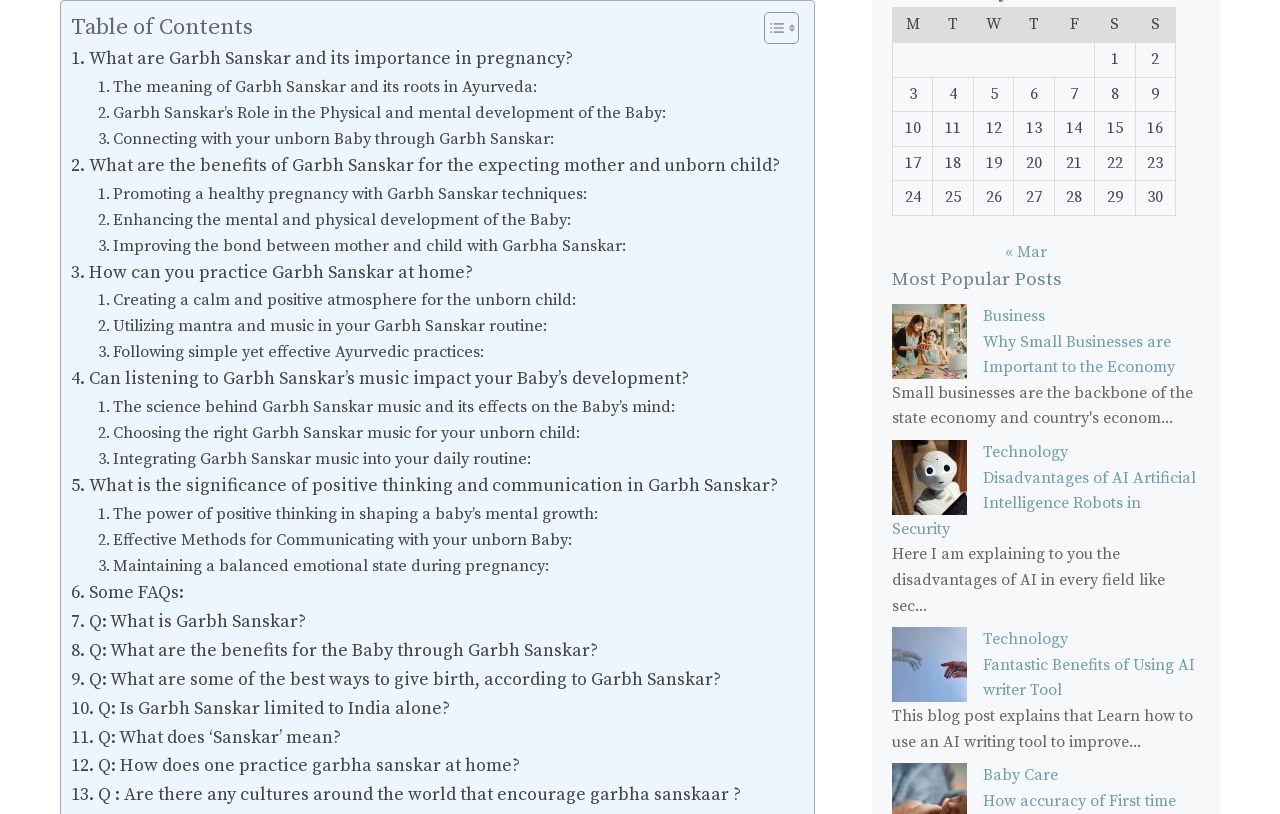Identify the bounding box of the UI element described as follows: "Business". Provide the coordinates as four float numbers in the range of 0 to 1 [left, top, right, bottom].

[0.768, 0.376, 0.816, 0.4]